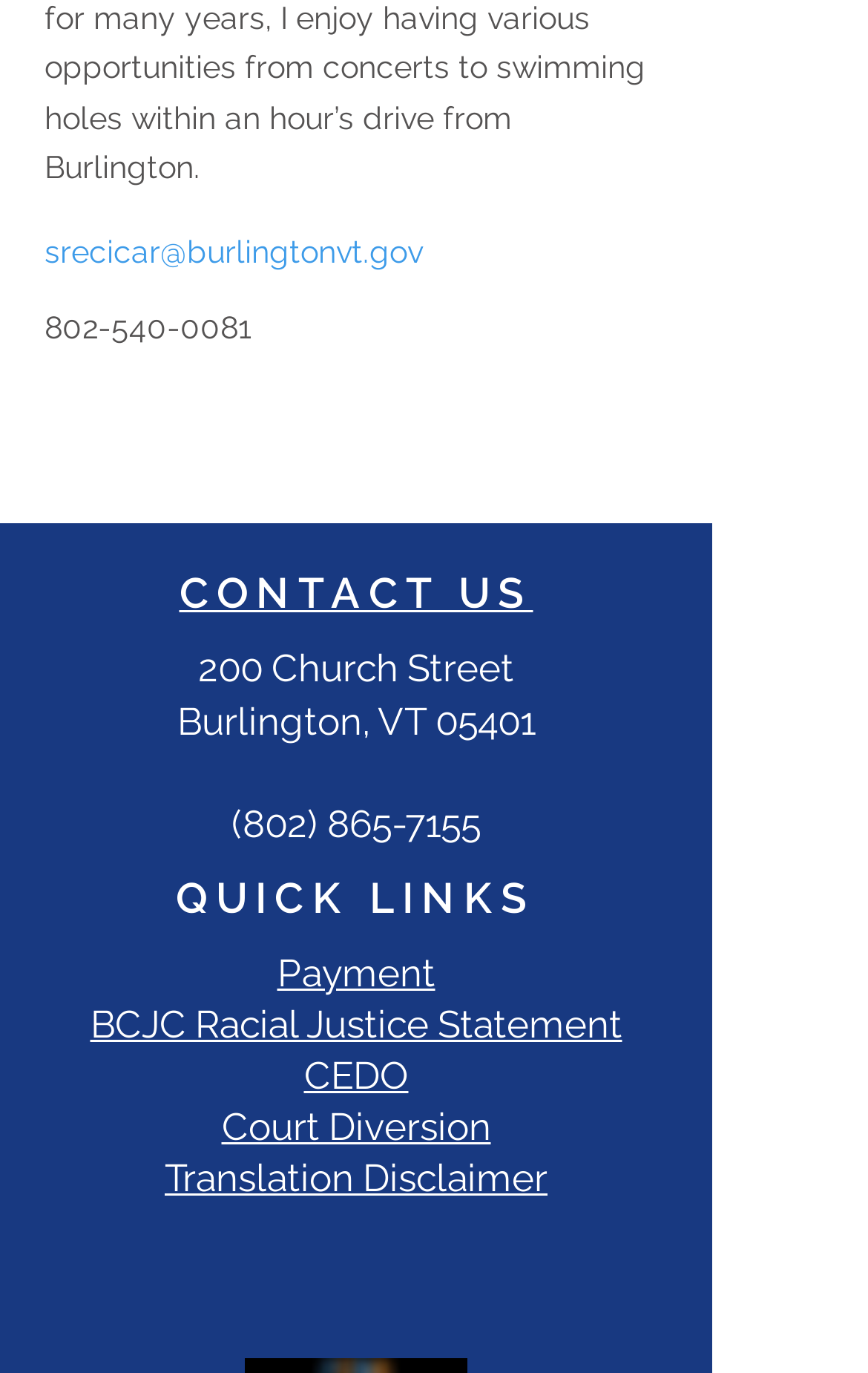What is the name of the social media platform in the middle?
Please answer using one word or phrase, based on the screenshot.

Twitter